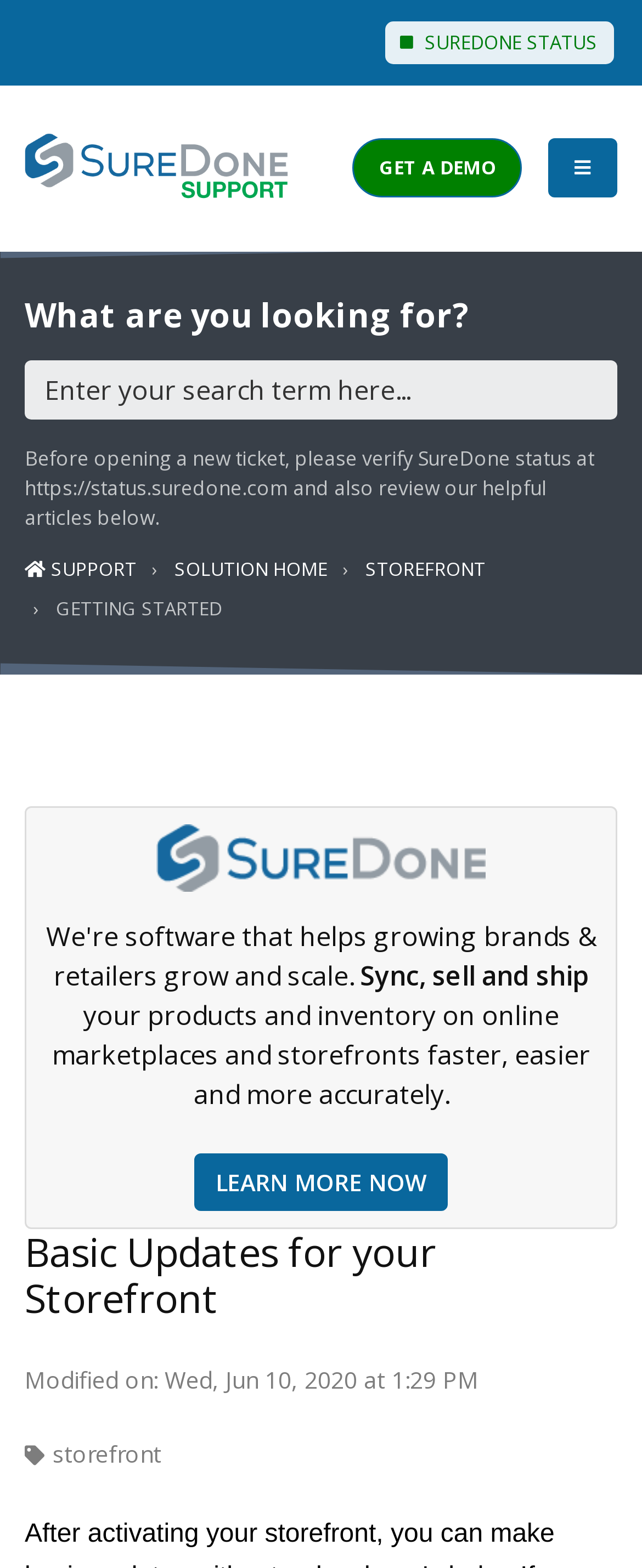What is the name of the multichannel e-commerce platform?
Please provide a detailed answer to the question.

I found the answer by looking at the image and link with the text 'SureDone Multichannel E-Commerce' at the top of the webpage.